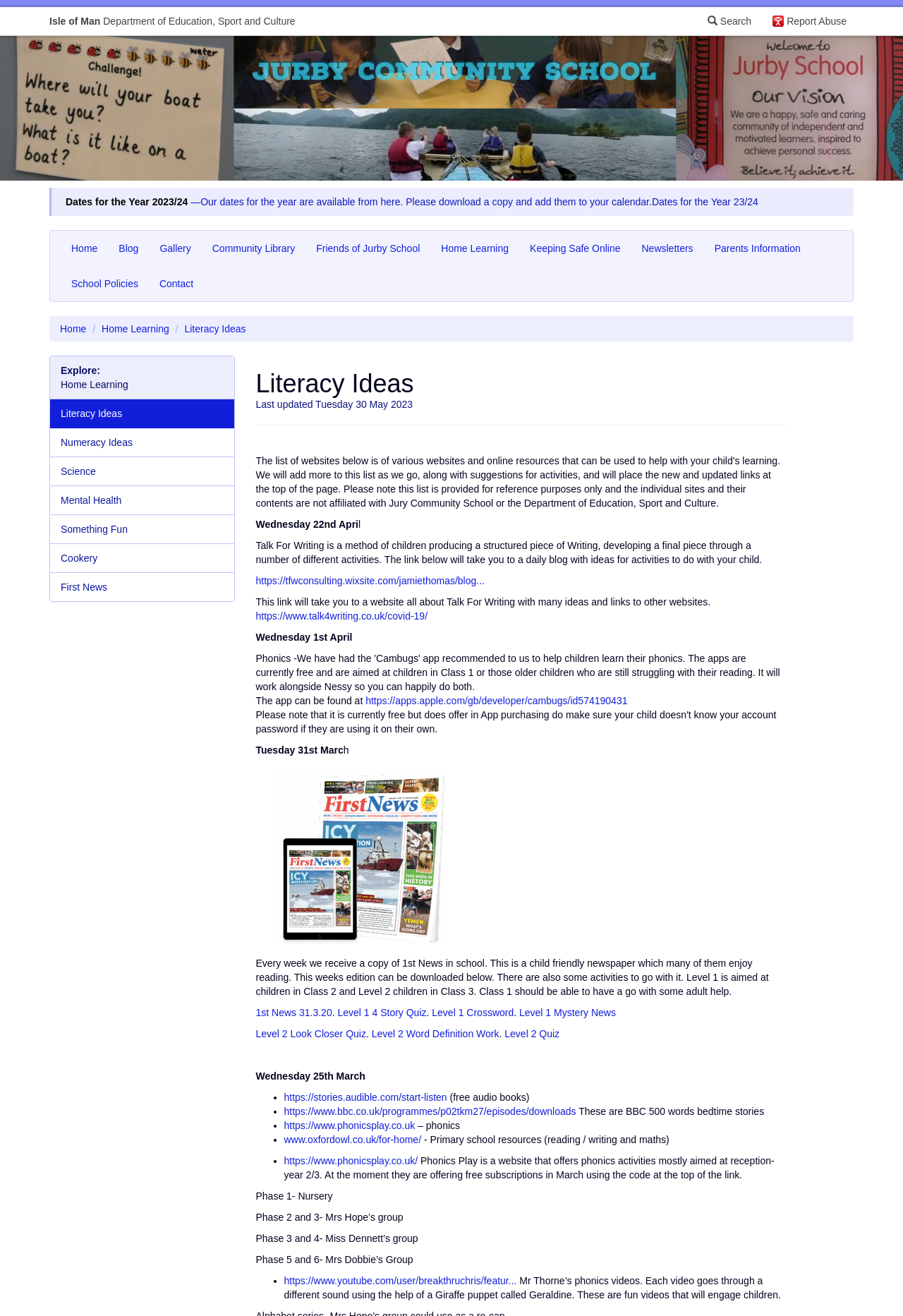Please indicate the bounding box coordinates of the element's region to be clicked to achieve the instruction: "Check the 'Dates for the Year 2023/24'". Provide the coordinates as four float numbers between 0 and 1, i.e., [left, top, right, bottom].

[0.073, 0.149, 0.84, 0.158]